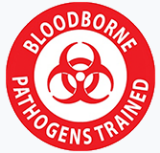Give a succinct answer to this question in a single word or phrase: 
What does the certification signify?

Knowledge and skills to manage bloodborne pathogens